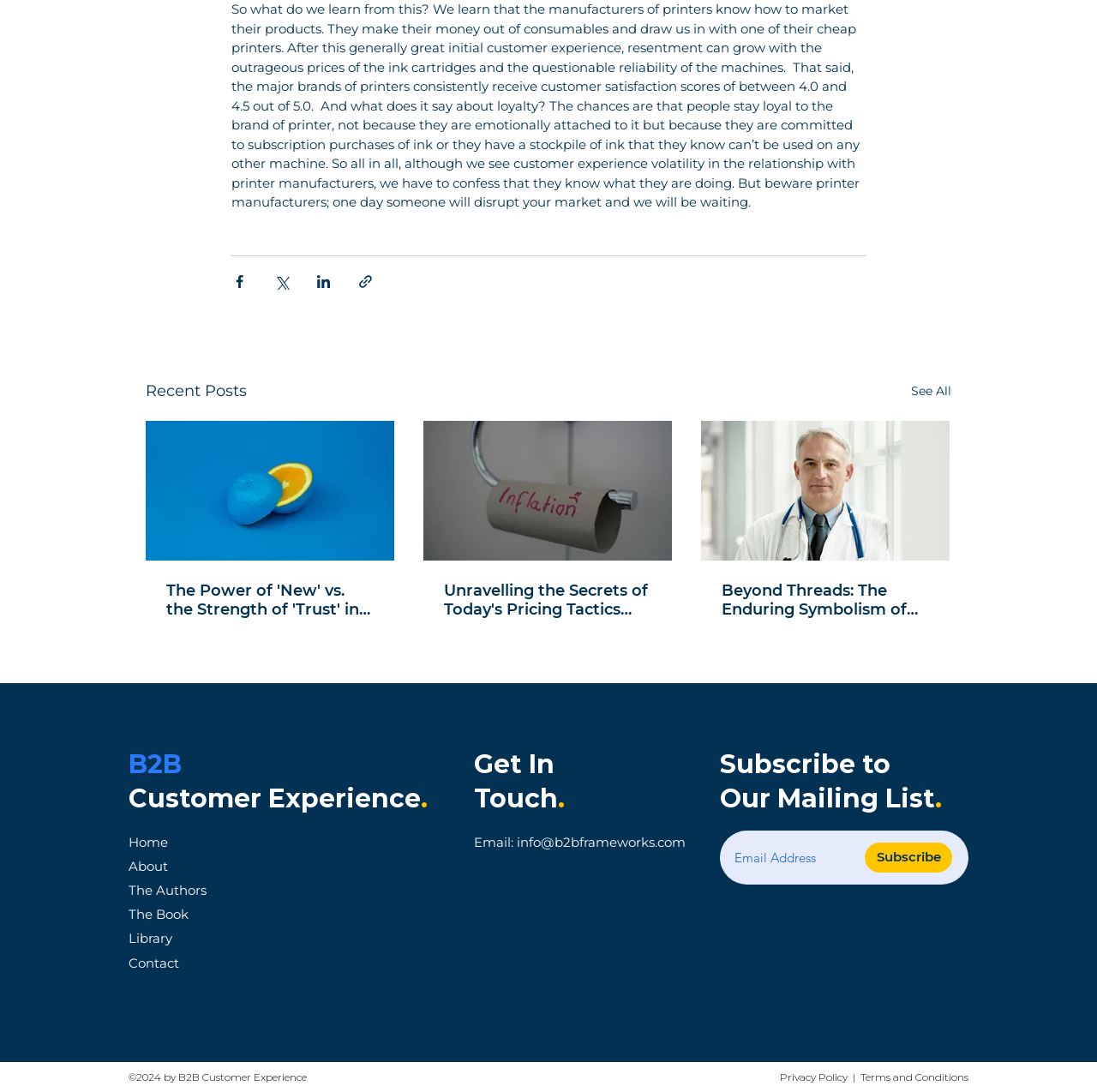Please determine the bounding box coordinates for the element that should be clicked to follow these instructions: "Subscribe to the mailing list".

[0.788, 0.771, 0.868, 0.799]